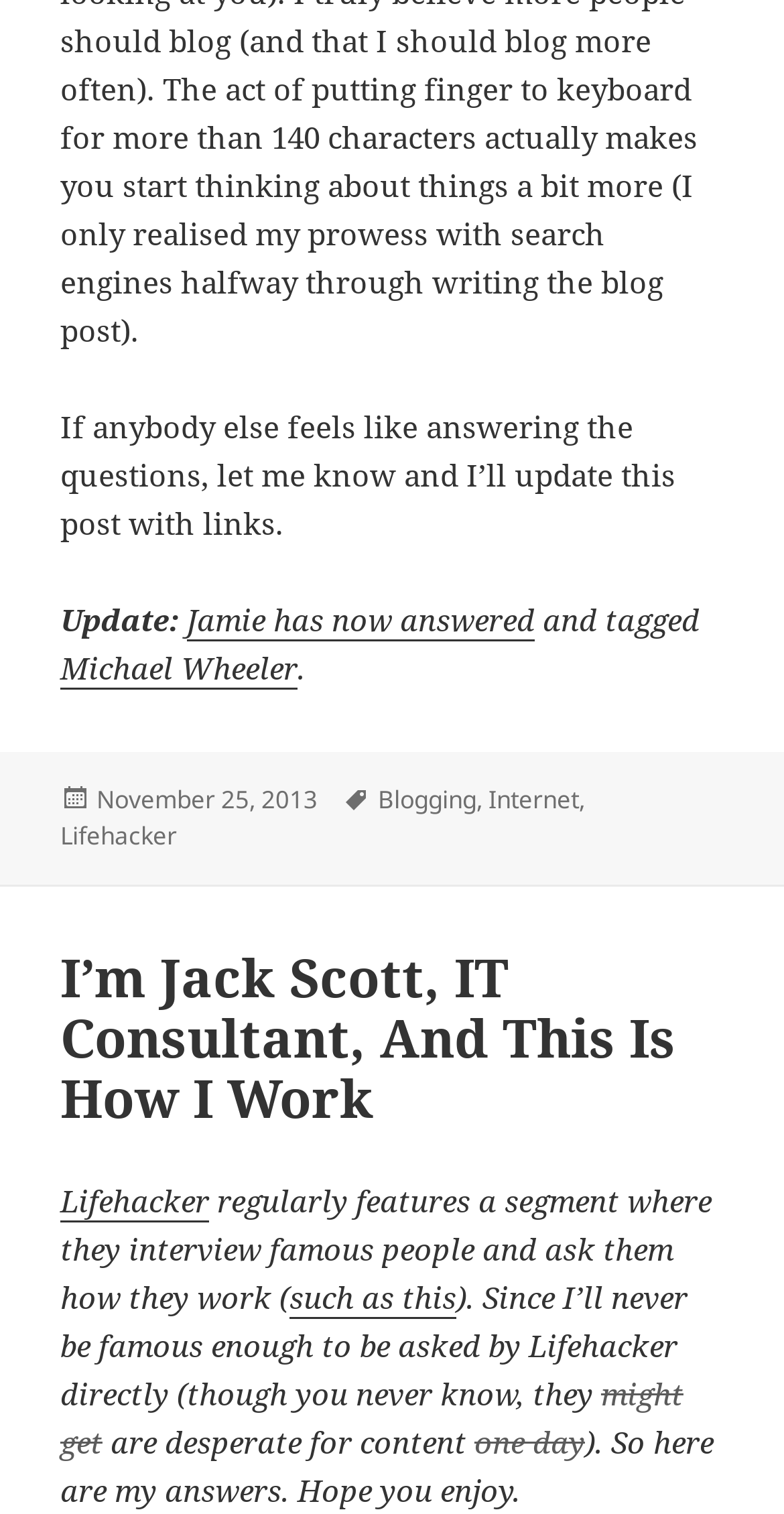Provide a single word or phrase answer to the question: 
Who has answered the questions?

Jamie and Michael Wheeler